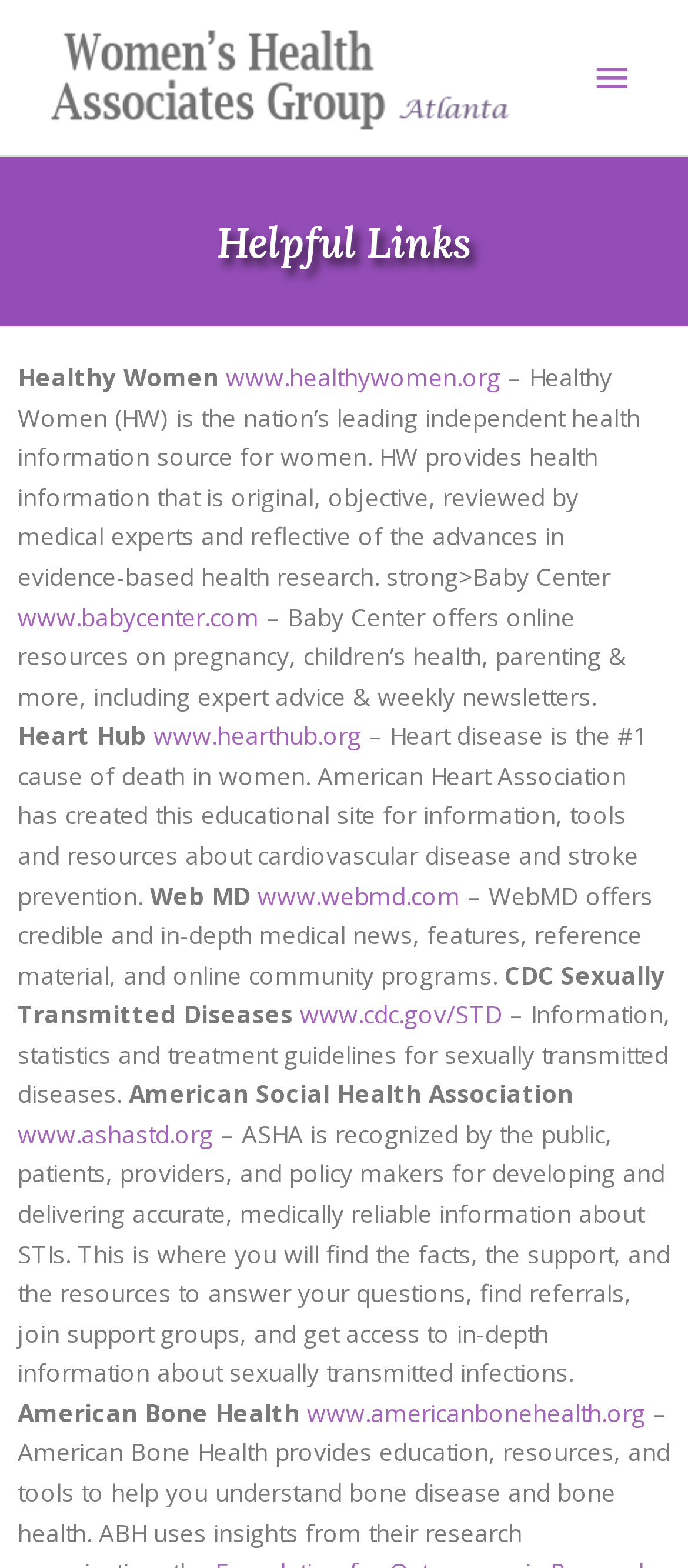Please provide the bounding box coordinate of the region that matches the element description: Main Menu. Coordinates should be in the format (top-left x, top-left y, bottom-right x, bottom-right y) and all values should be between 0 and 1.

[0.83, 0.022, 0.949, 0.077]